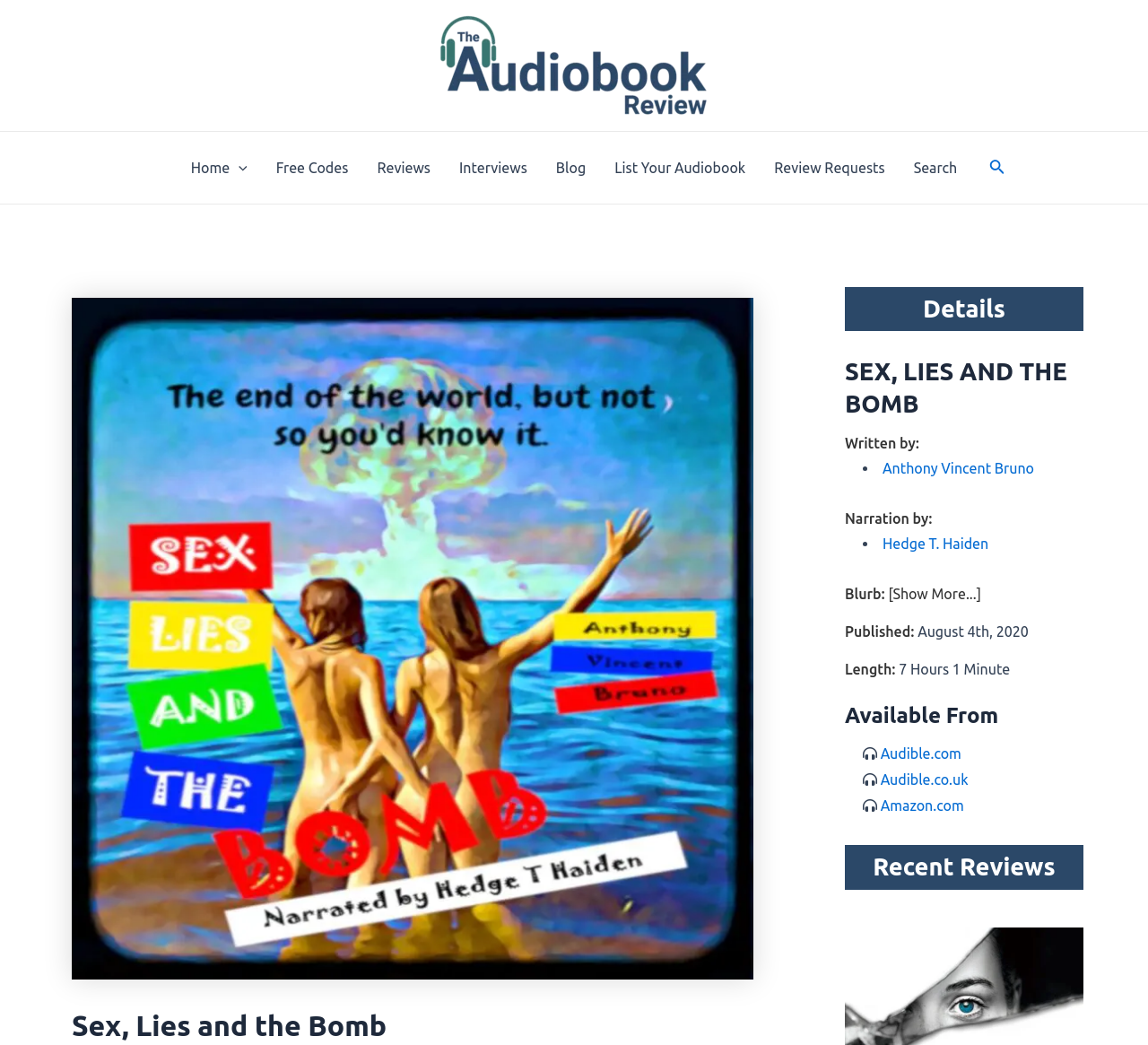Locate the UI element described by Review Requests in the provided webpage screenshot. Return the bounding box coordinates in the format (top-left x, top-left y, bottom-right x, bottom-right y), ensuring all values are between 0 and 1.

[0.662, 0.126, 0.783, 0.195]